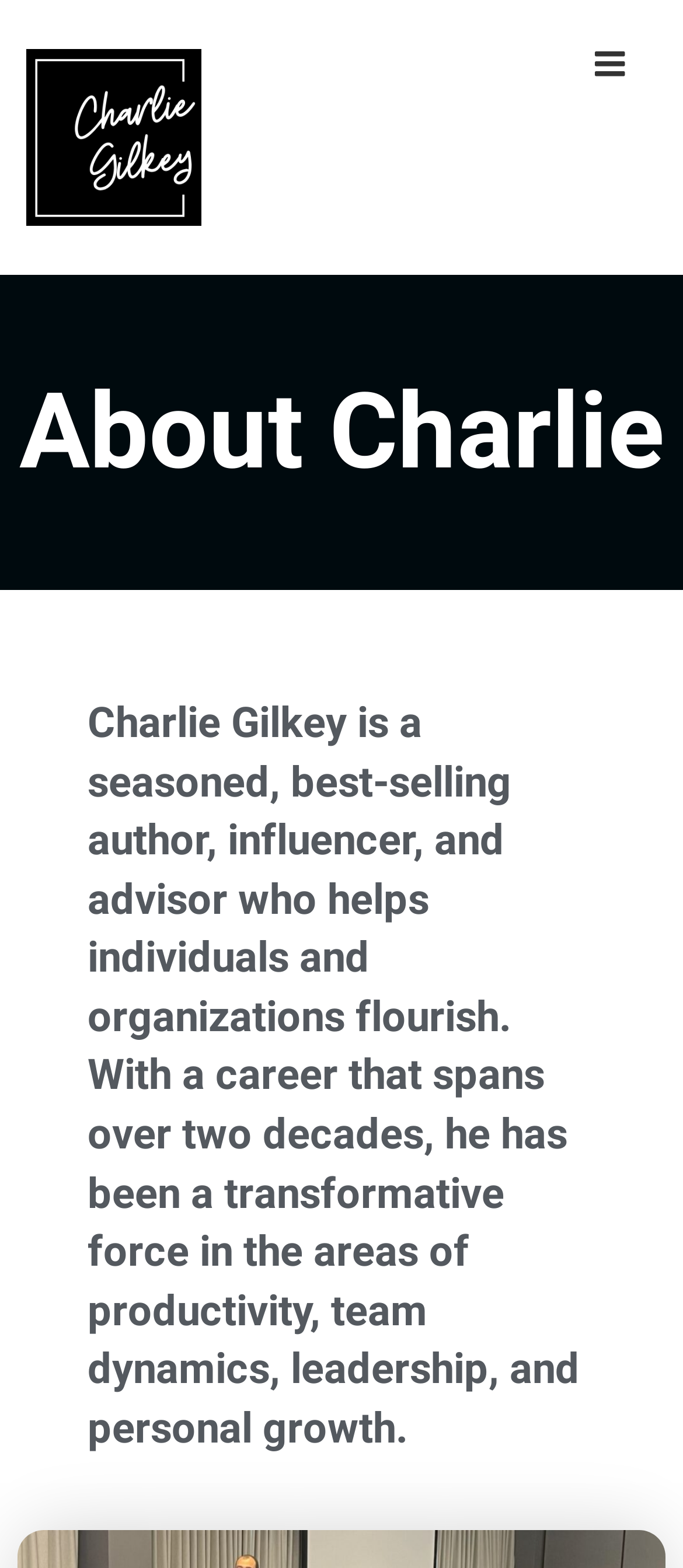Can you find and provide the main heading text of this webpage?

What People Are Saying